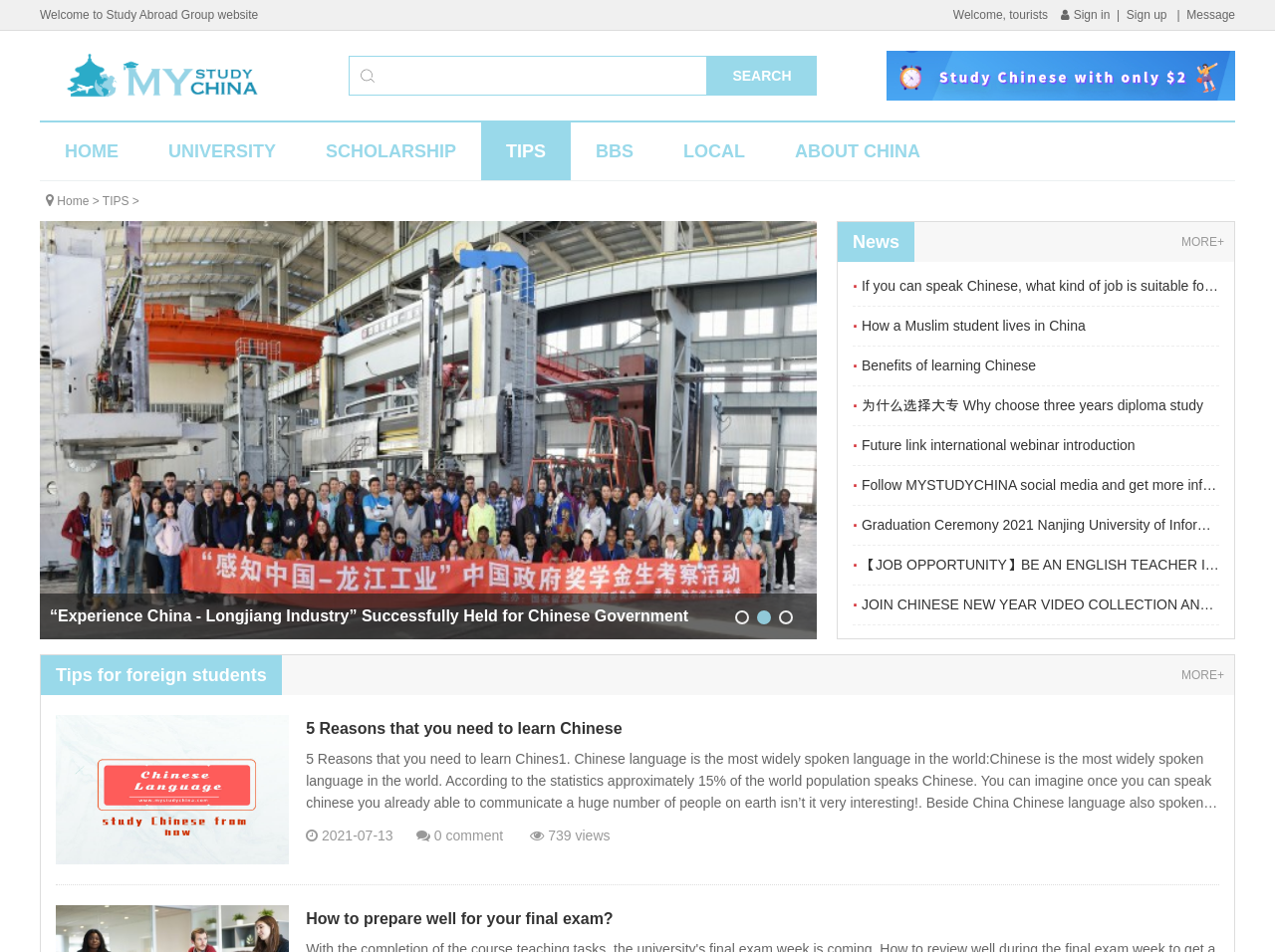Based on the element description: "alt="Study Abroad Group"", identify the bounding box coordinates for this UI element. The coordinates must be four float numbers between 0 and 1, listed as [left, top, right, bottom].

[0.031, 0.071, 0.231, 0.085]